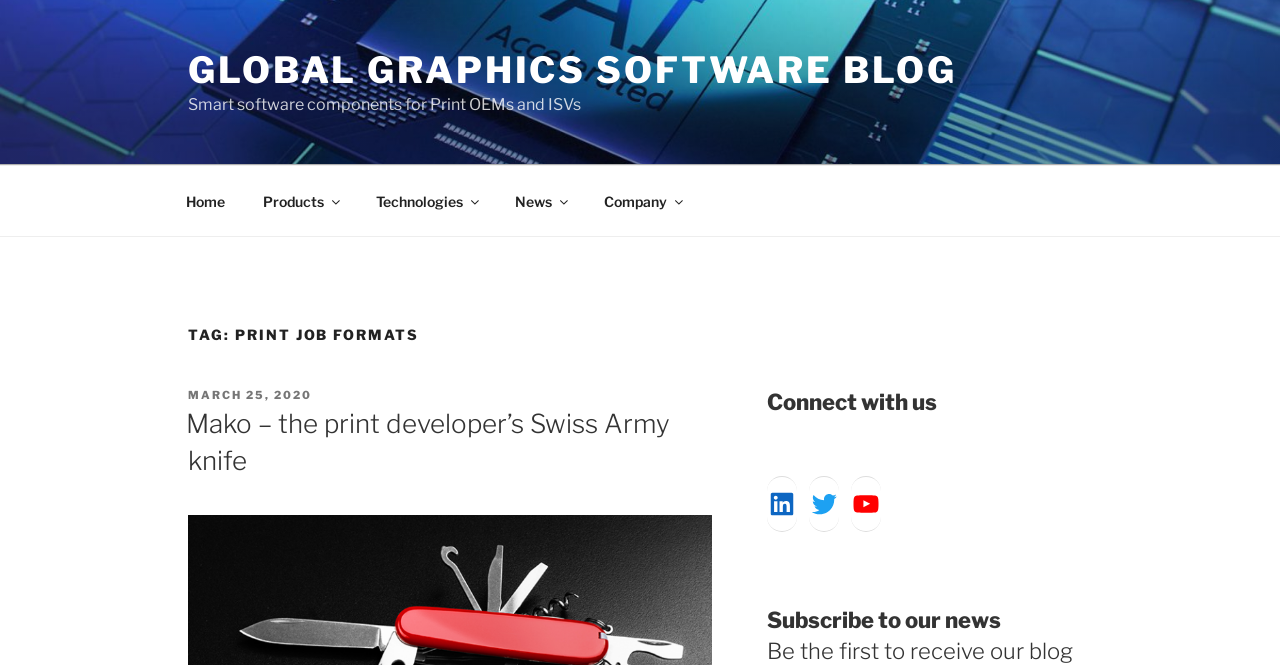Given the element description: "Products", predict the bounding box coordinates of this UI element. The coordinates must be four float numbers between 0 and 1, given as [left, top, right, bottom].

[0.191, 0.265, 0.277, 0.339]